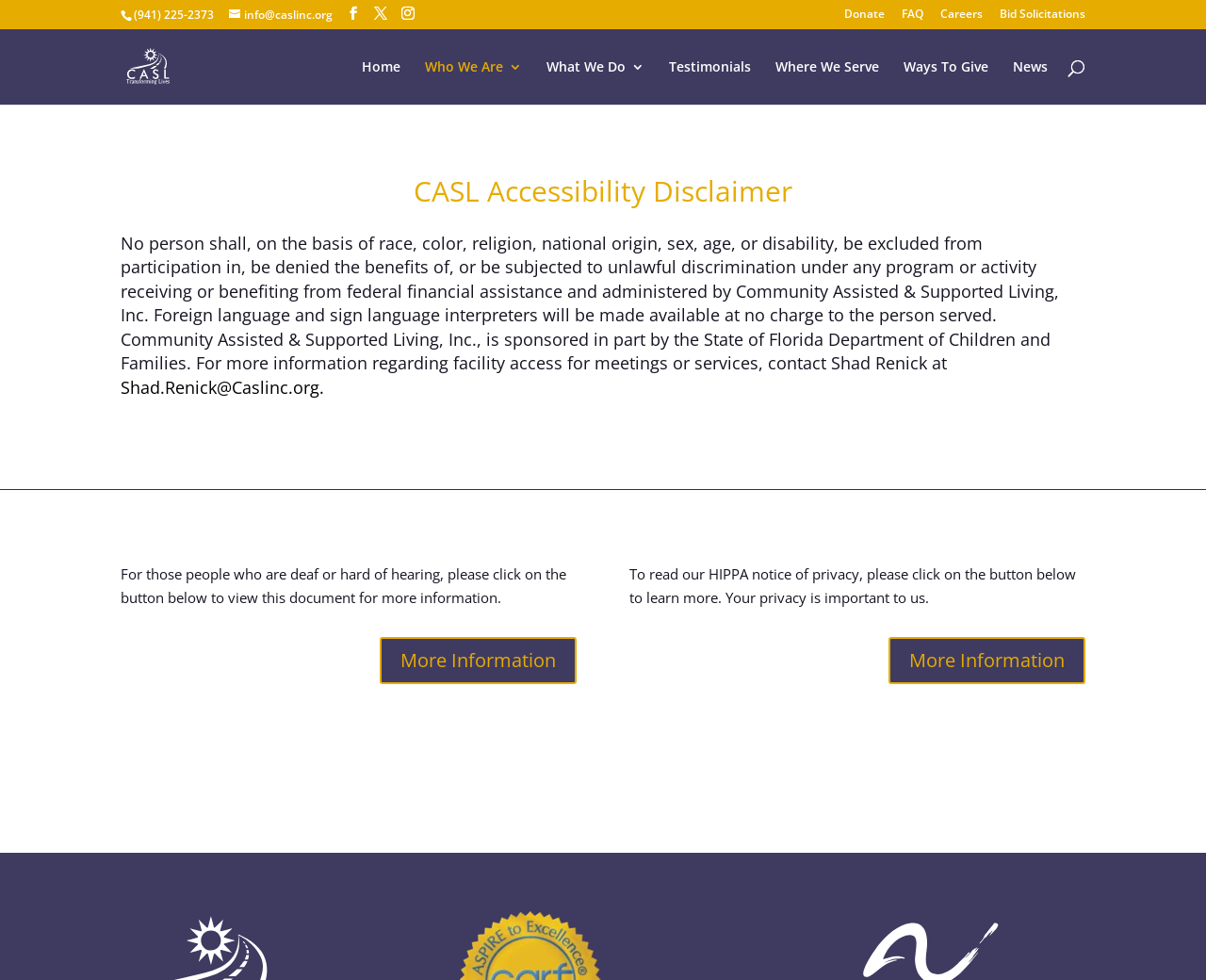What is the purpose of the organization?
Look at the screenshot and respond with one word or a short phrase.

Community Assisted & Supported Living